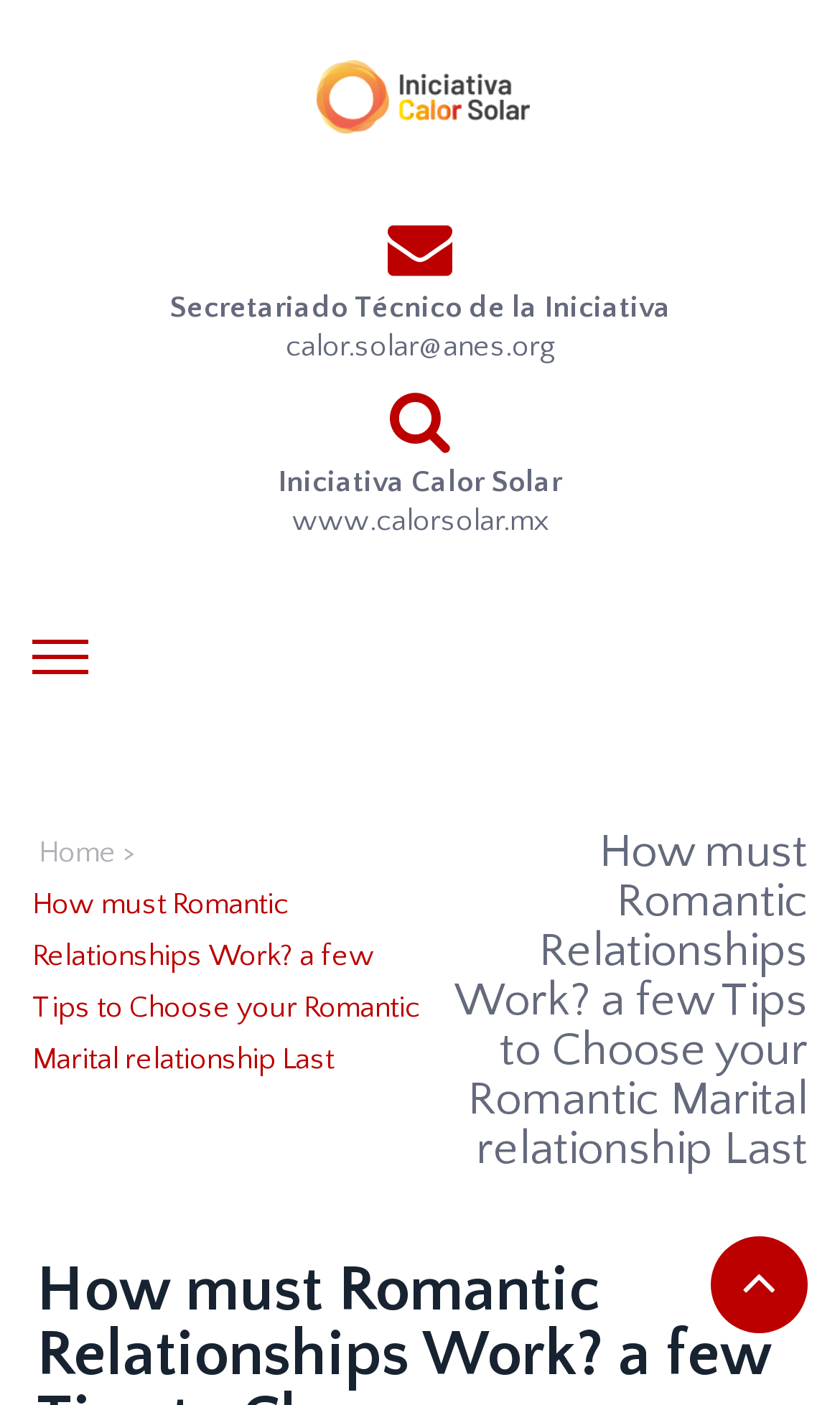What is the website's domain?
Answer the question with a single word or phrase, referring to the image.

www.calorsolar.mx